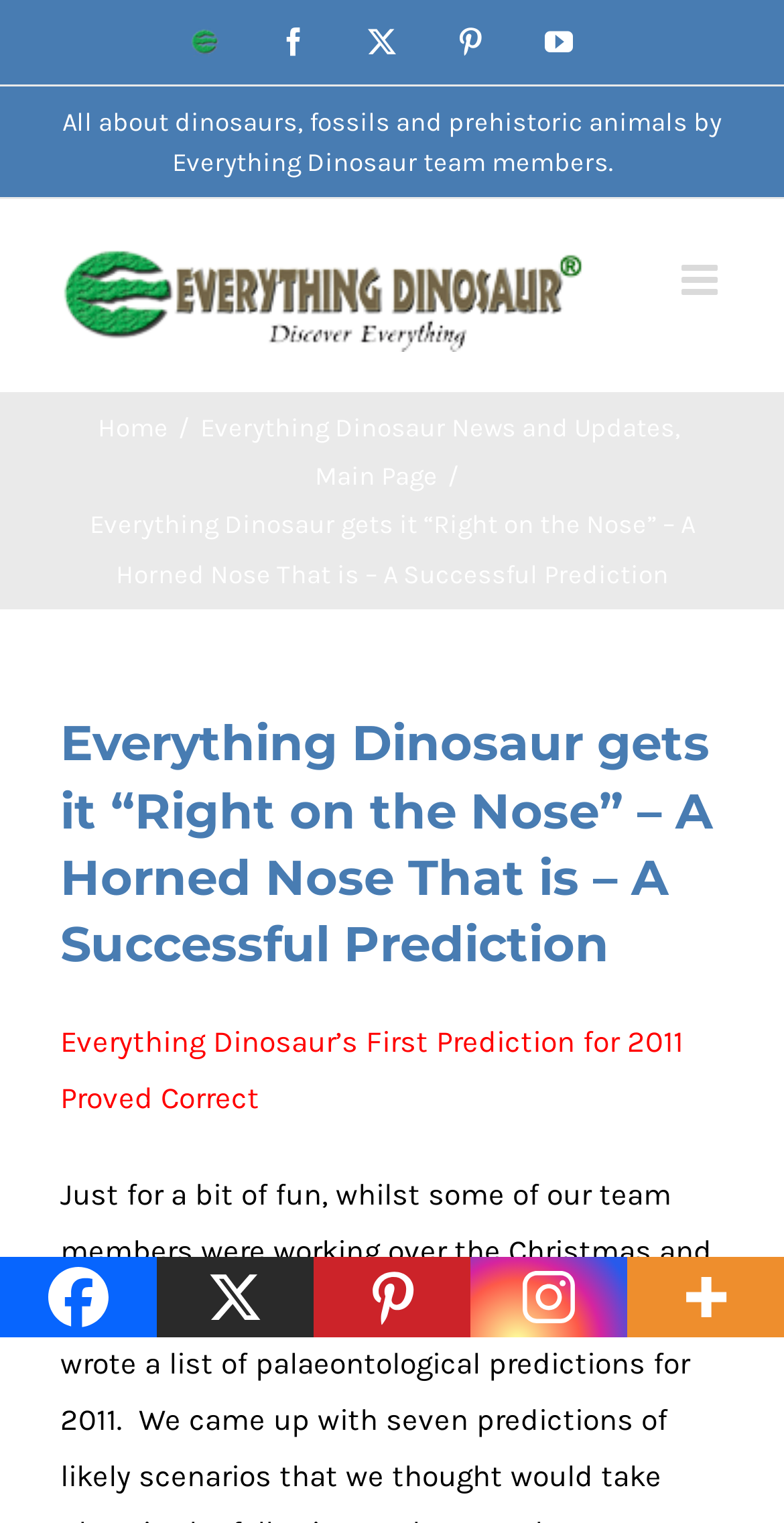Please find the bounding box coordinates of the clickable region needed to complete the following instruction: "Go to Facebook". The bounding box coordinates must consist of four float numbers between 0 and 1, i.e., [left, top, right, bottom].

[0.356, 0.018, 0.392, 0.037]